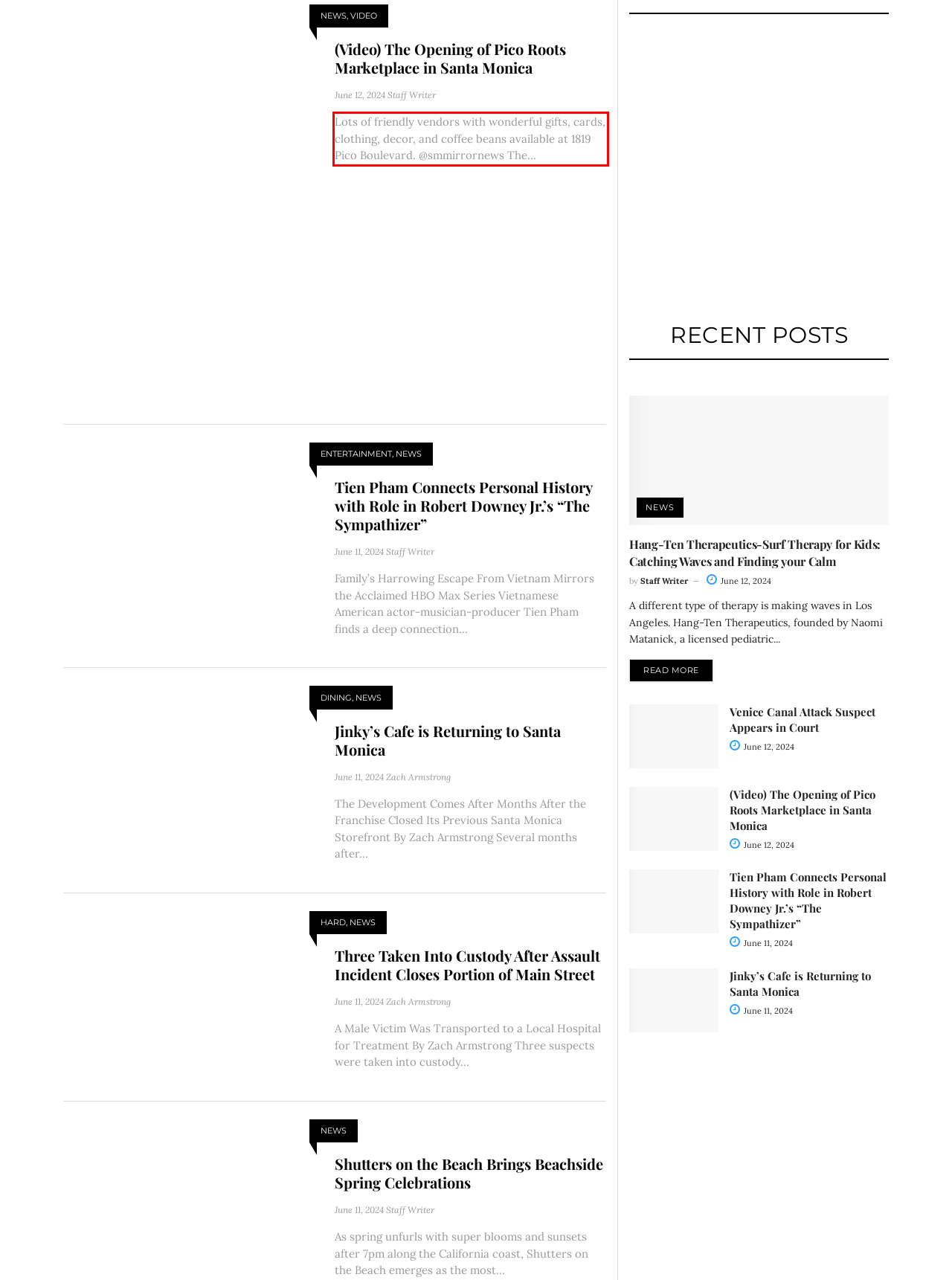You are provided with a webpage screenshot that includes a red rectangle bounding box. Extract the text content from within the bounding box using OCR.

Lots of friendly vendors with wonderful gifts, cards, clothing, decor, and coffee beans available at 1819 Pico Boulevard. @smmirrornews The...